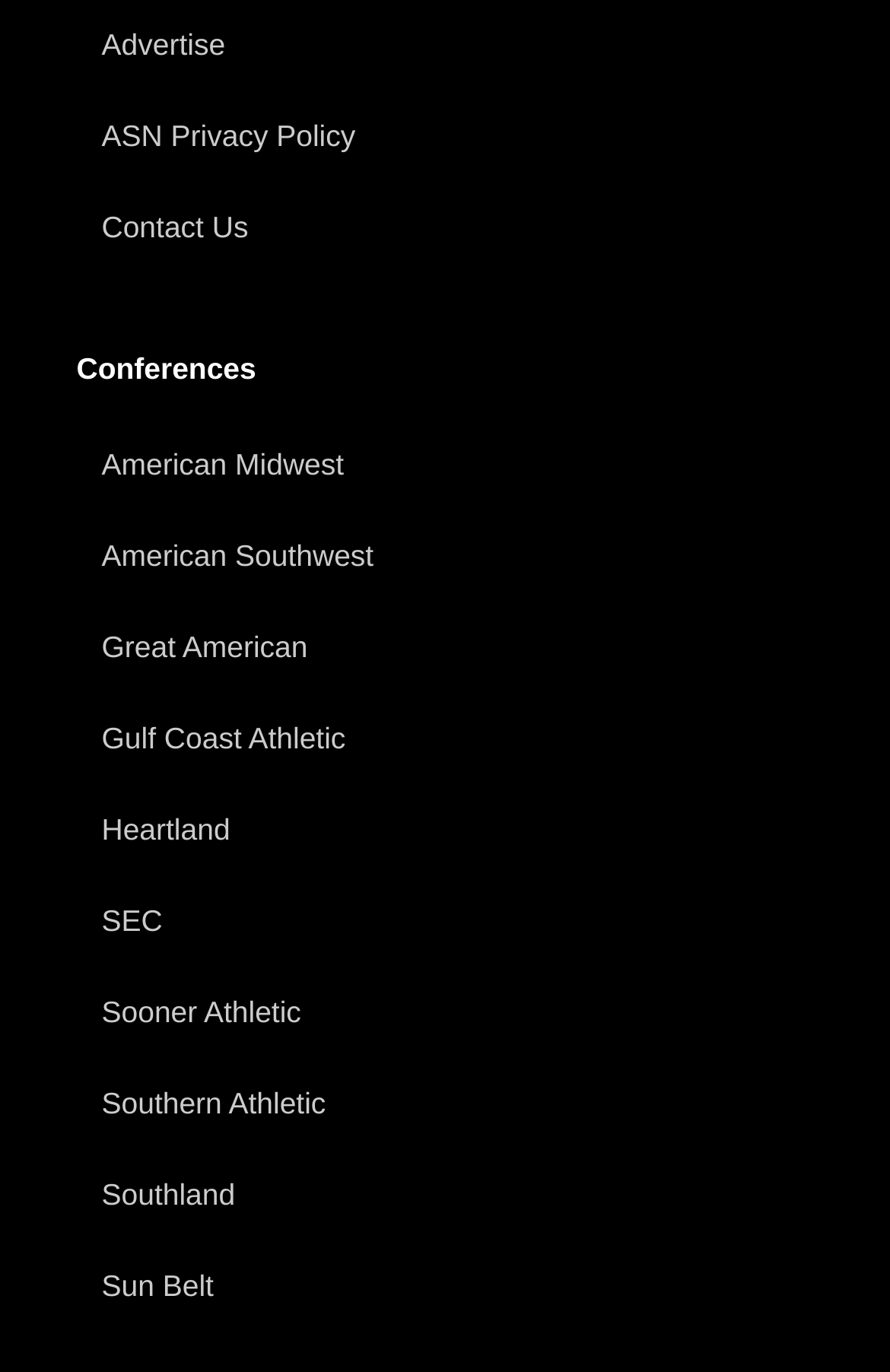Determine the bounding box coordinates of the clickable element necessary to fulfill the instruction: "View Conferences". Provide the coordinates as four float numbers within the 0 to 1 range, i.e., [left, top, right, bottom].

[0.086, 0.253, 0.914, 0.285]